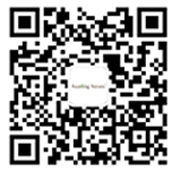Answer briefly with one word or phrase:
What approach to marketing does the QR code suggest?

Modern approach